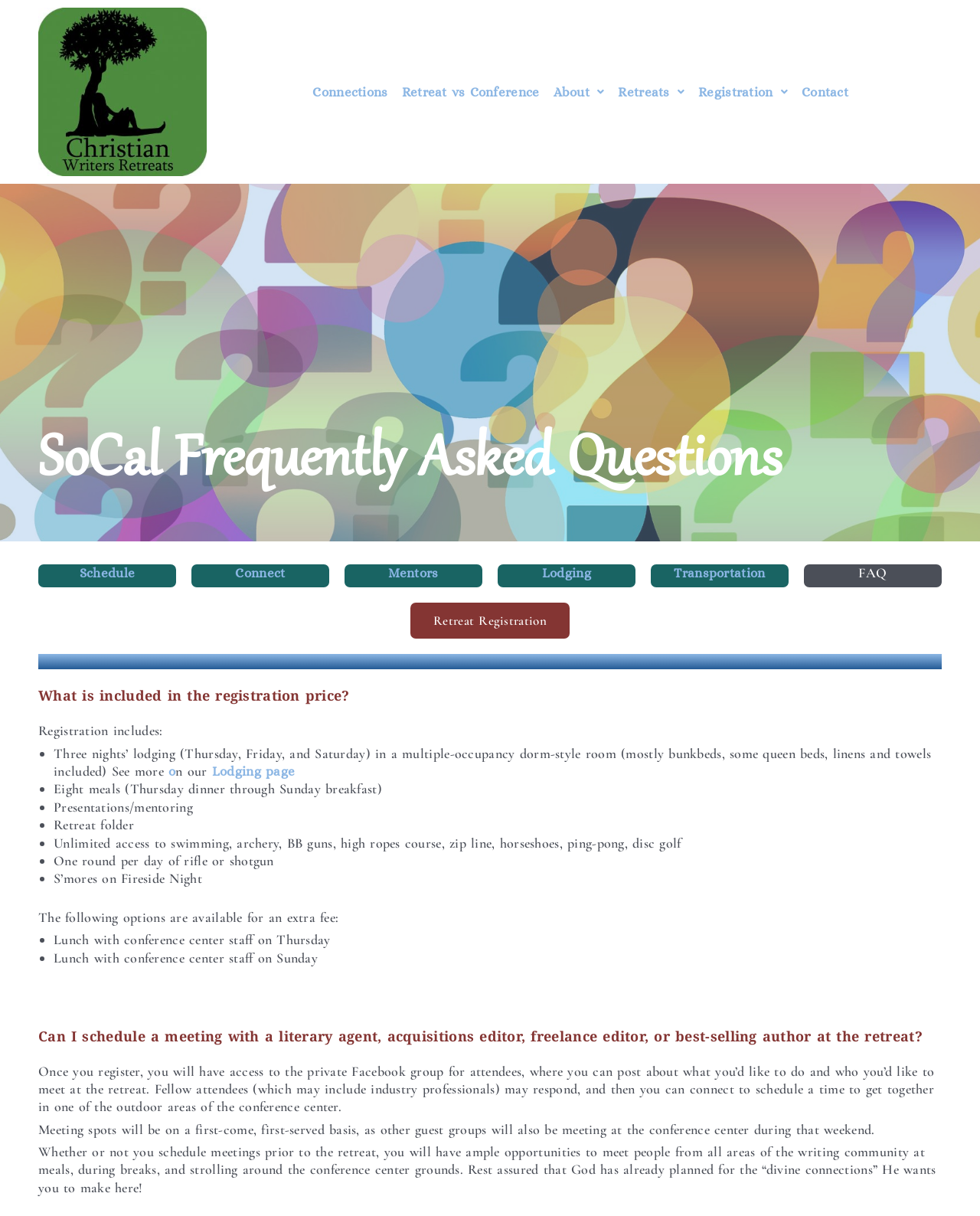Are there opportunities to meet people from the writing community at the retreat?
Please provide a full and detailed response to the question.

The webpage assures that there will be ample opportunities to meet people from all areas of the writing community at meals, during breaks, and strolling around the conference center grounds, in addition to scheduling meetings through the private Facebook group.